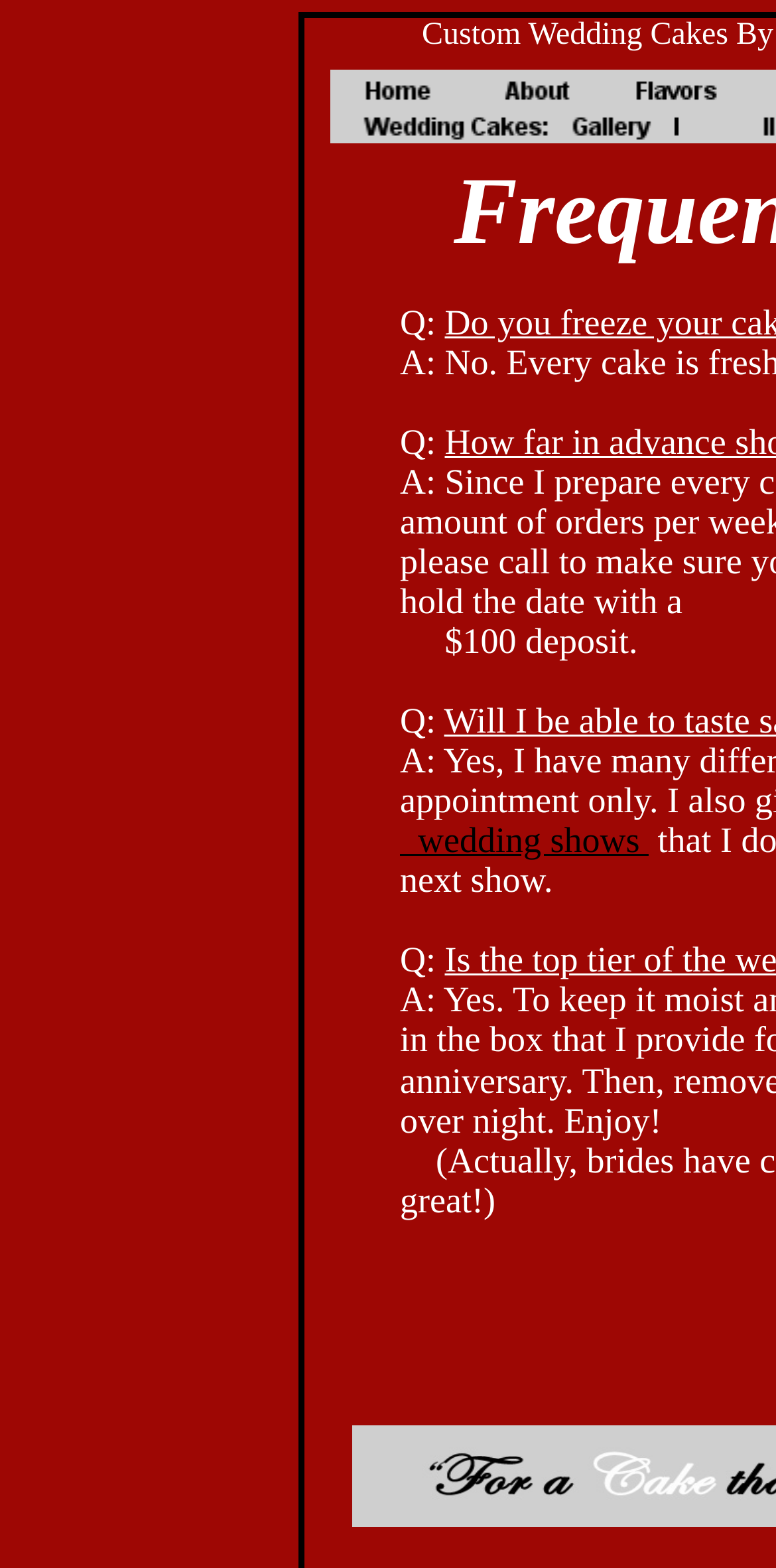How many table rows are there?
Look at the image and answer the question with a single word or phrase.

1